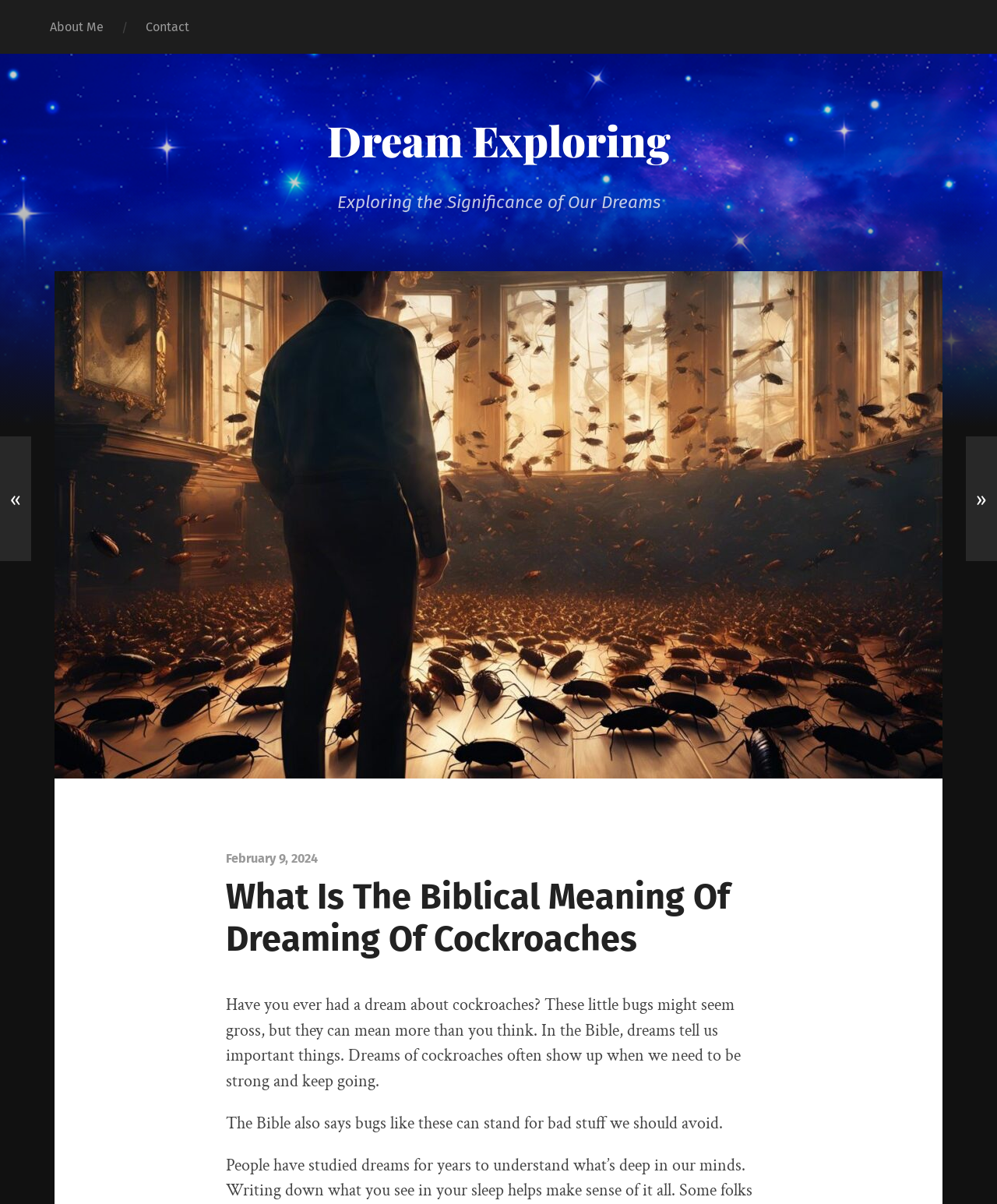Reply to the question below using a single word or brief phrase:
What is the date of the article?

February 9, 2024